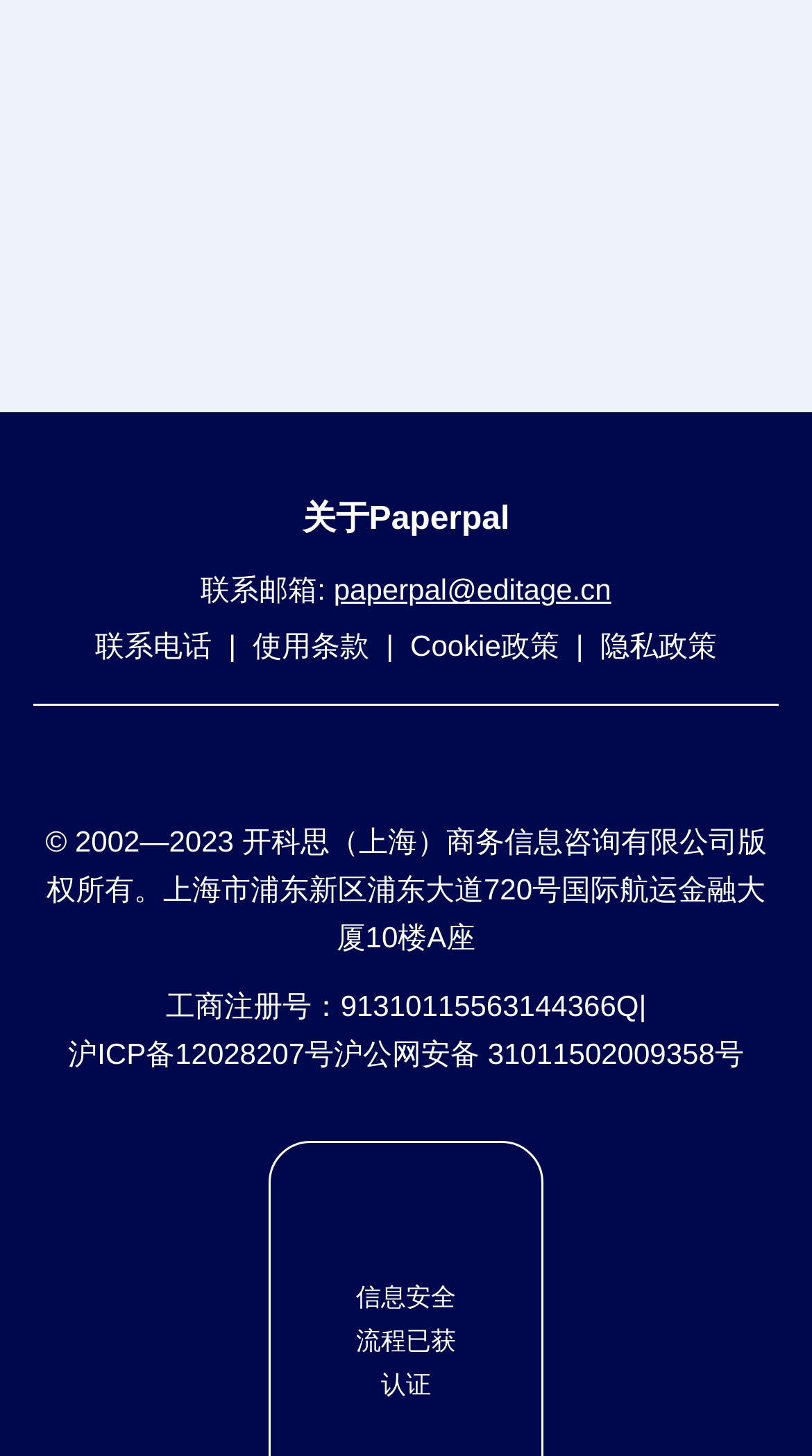Please examine the image and answer the question with a detailed explanation:
What is the ICP registration number for Shanghai?

The ICP registration number for Shanghai is mentioned in the section below the company's business registration number, which is '沪ICP备12028207号'.